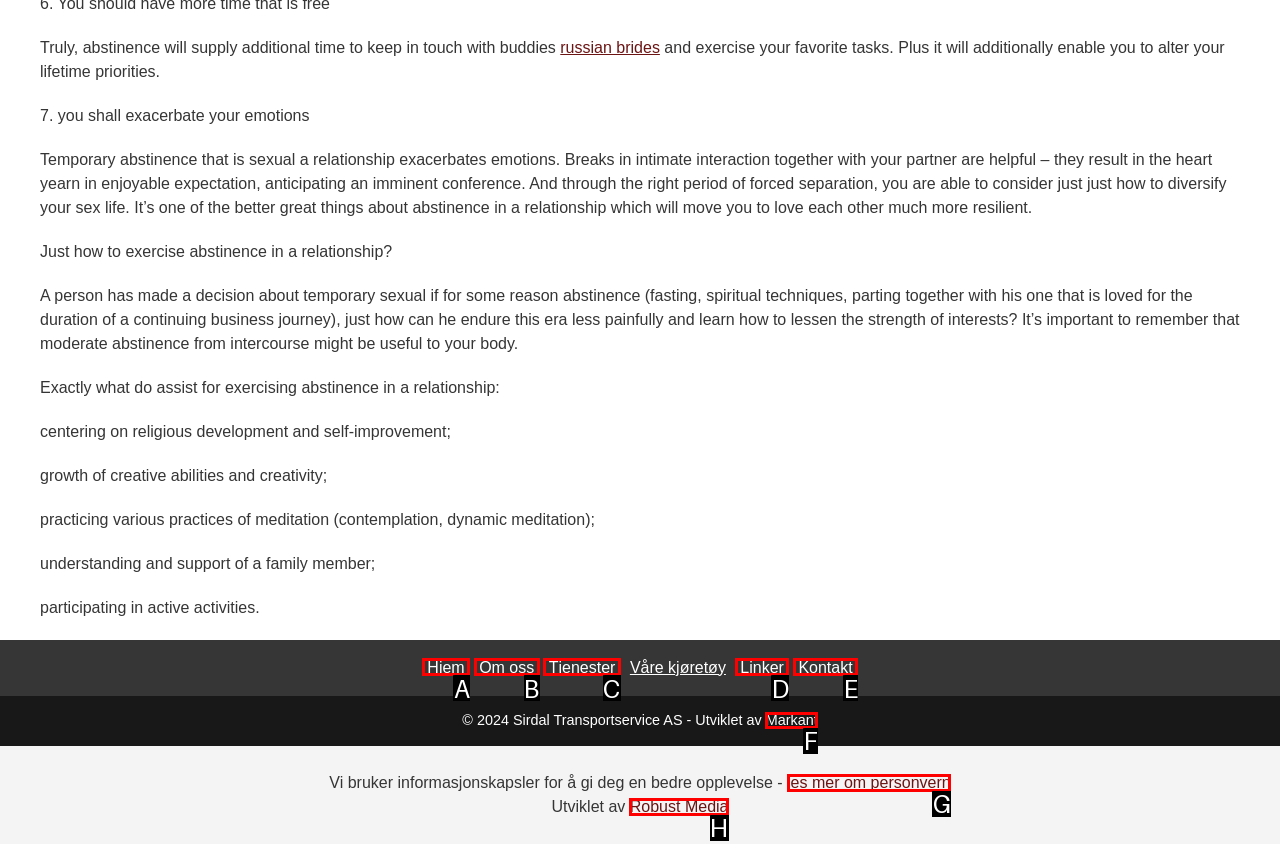Please indicate which HTML element should be clicked to fulfill the following task: click Markant. Provide the letter of the selected option.

F